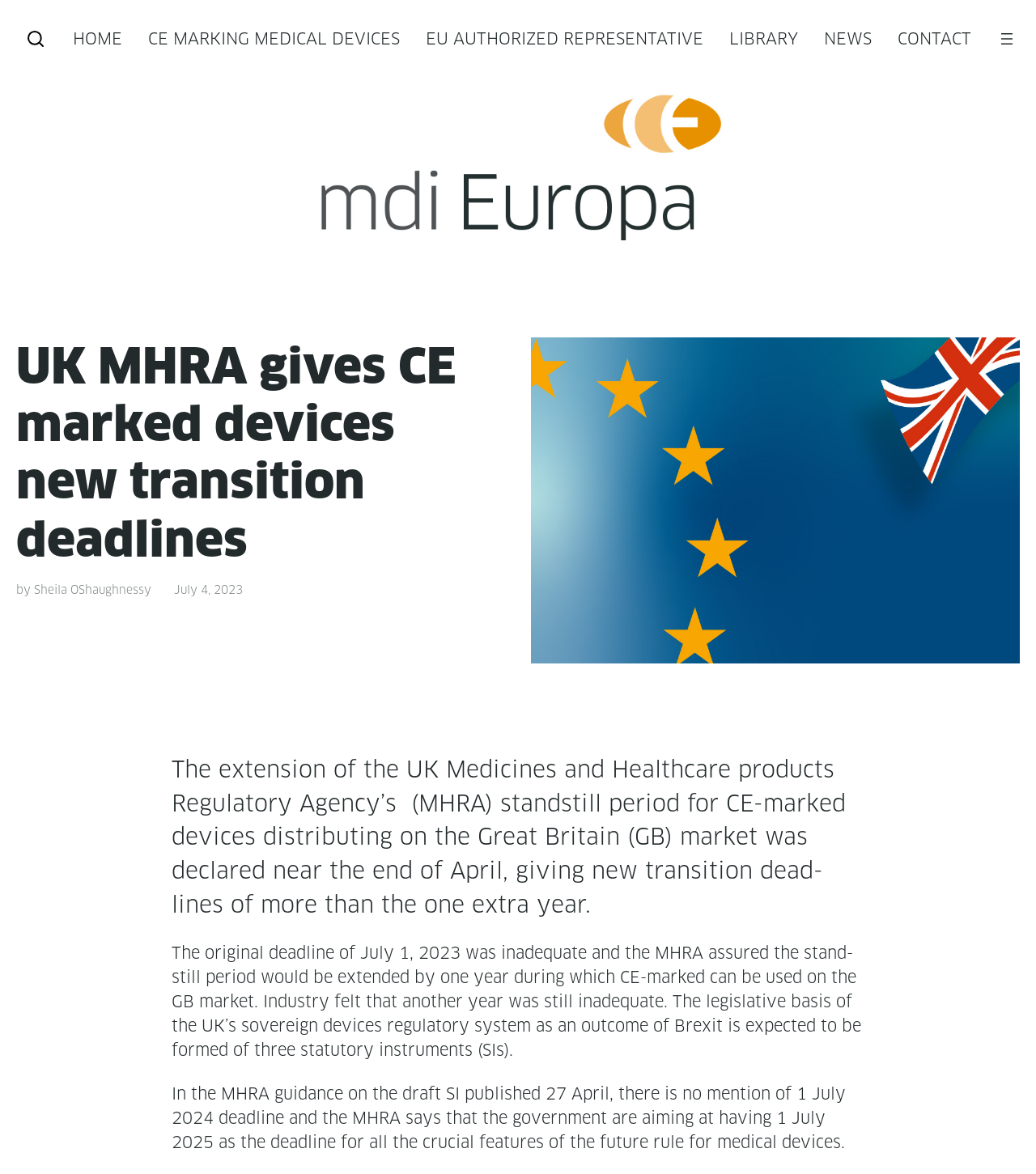Indicate the bounding box coordinates of the element that must be clicked to execute the instruction: "View the image". The coordinates should be given as four float numbers between 0 and 1, i.e., [left, top, right, bottom].

[0.512, 0.287, 0.984, 0.565]